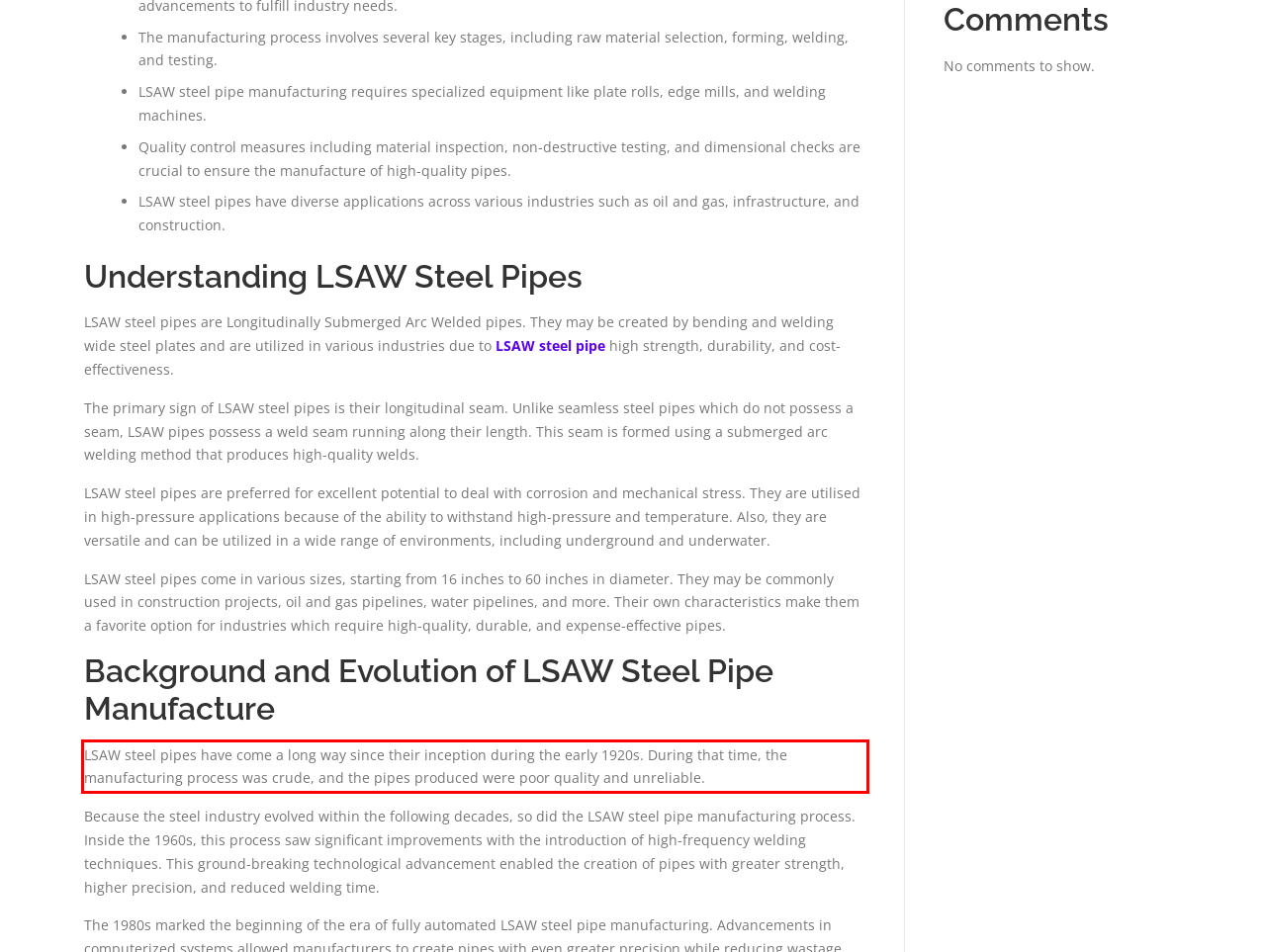Observe the screenshot of the webpage that includes a red rectangle bounding box. Conduct OCR on the content inside this red bounding box and generate the text.

LSAW steel pipes have come a long way since their inception during the early 1920s. During that time, the manufacturing process was crude, and the pipes produced were poor quality and unreliable.